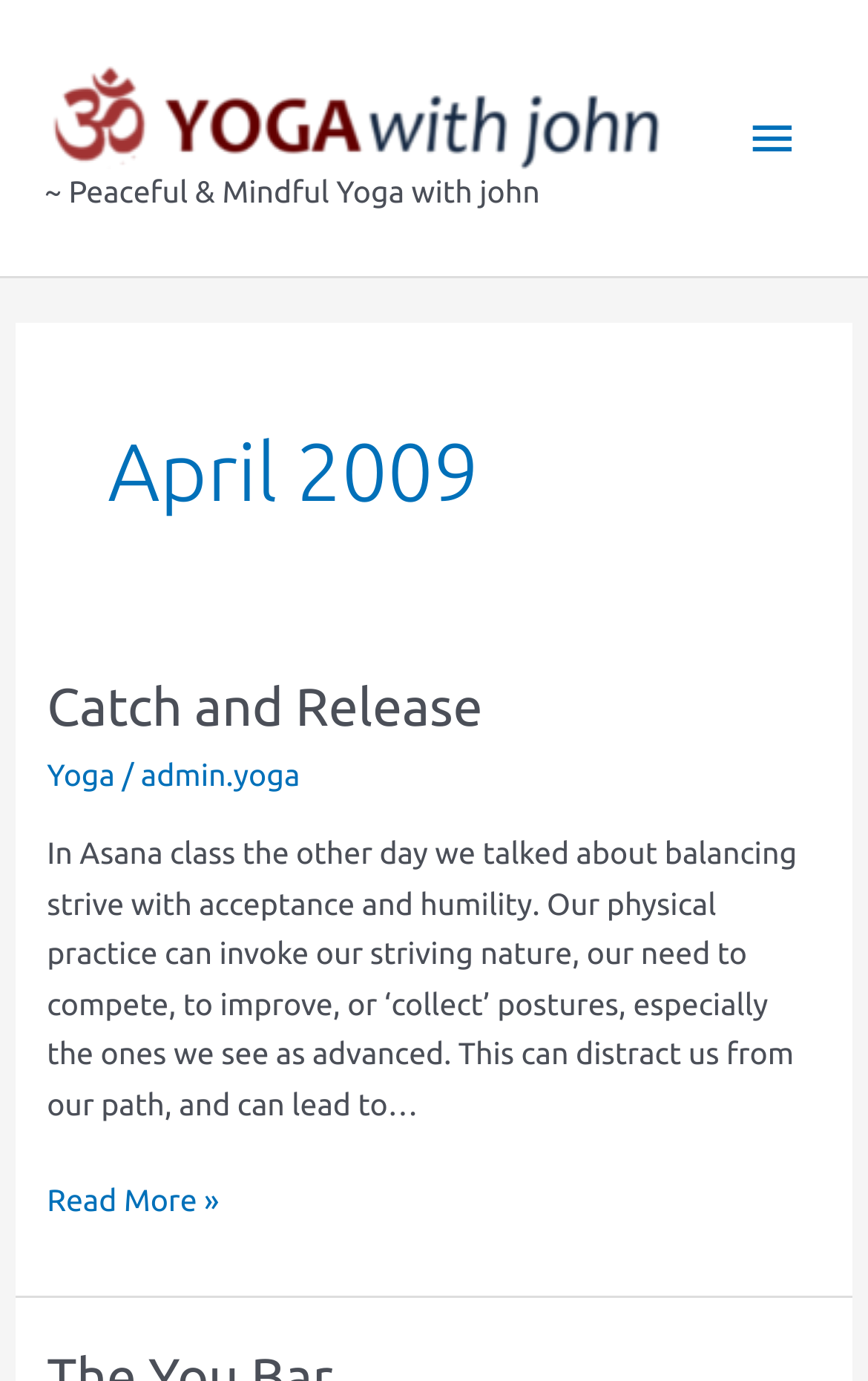Generate a thorough caption detailing the webpage content.

The webpage is about John Calabria's peaceful and mindful yoga practices. At the top left corner, there is a logo image with a link to it. Next to the logo, there is a text stating the website's title, "~ Peaceful & Mindful Yoga with john". On the top right corner, there is a main menu button that is not expanded.

Below the top section, there is a heading that reads "April 2009". Under this heading, there is an article that takes up most of the page. The article has a heading "Catch and Release" followed by a link to the same title. There is also a subheading with links to "Yoga" and "admin.yoga" separated by a slash. 

The main content of the article starts with a paragraph discussing the importance of balancing strive with acceptance and humility in yoga practice. The text explains how the physical practice can invoke a striving nature, leading to distraction from one's path. The article continues below, with a "Read More" link at the bottom.